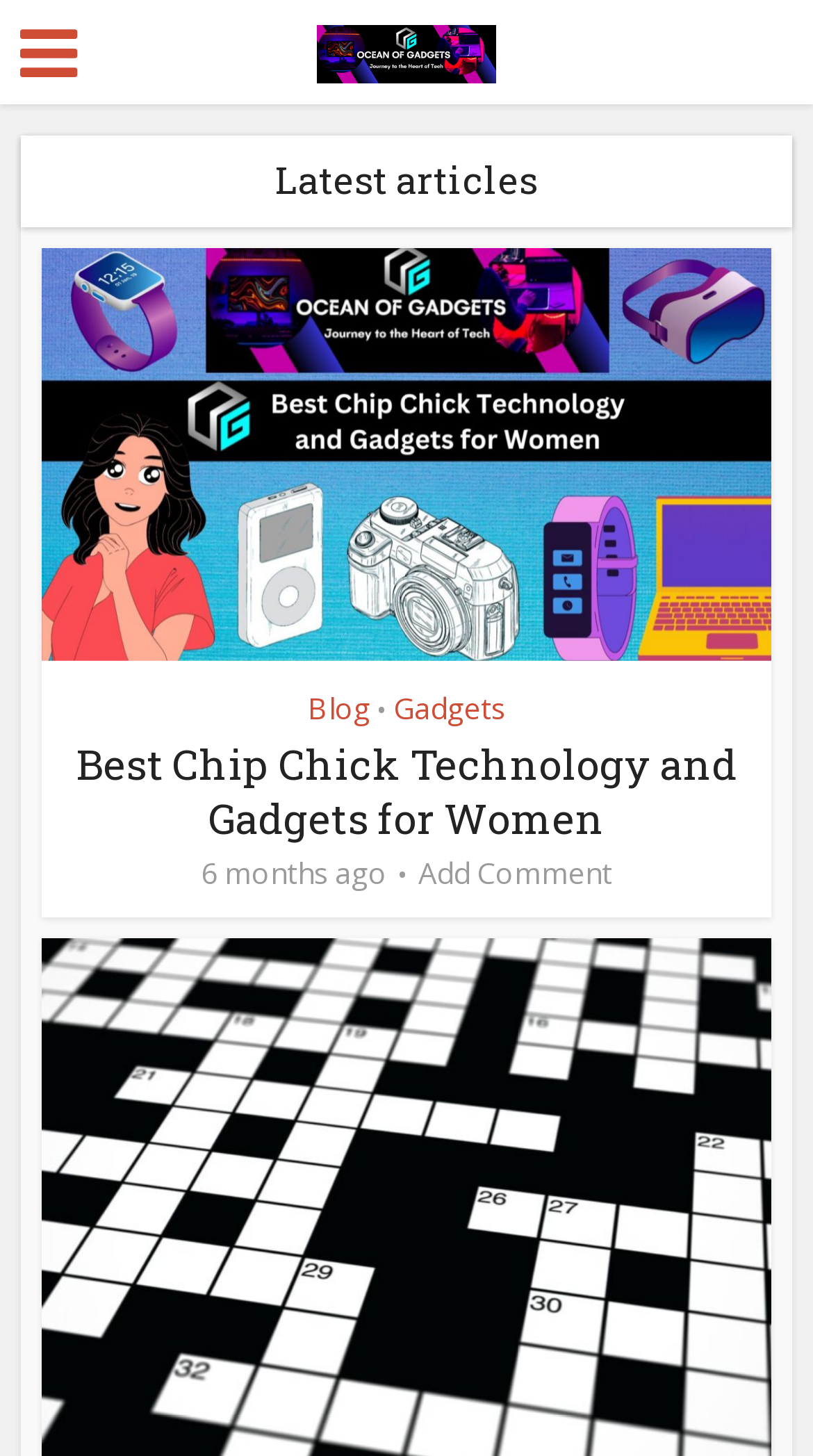Identify the bounding box coordinates for the UI element that matches this description: "Add Comment".

[0.514, 0.586, 0.753, 0.612]